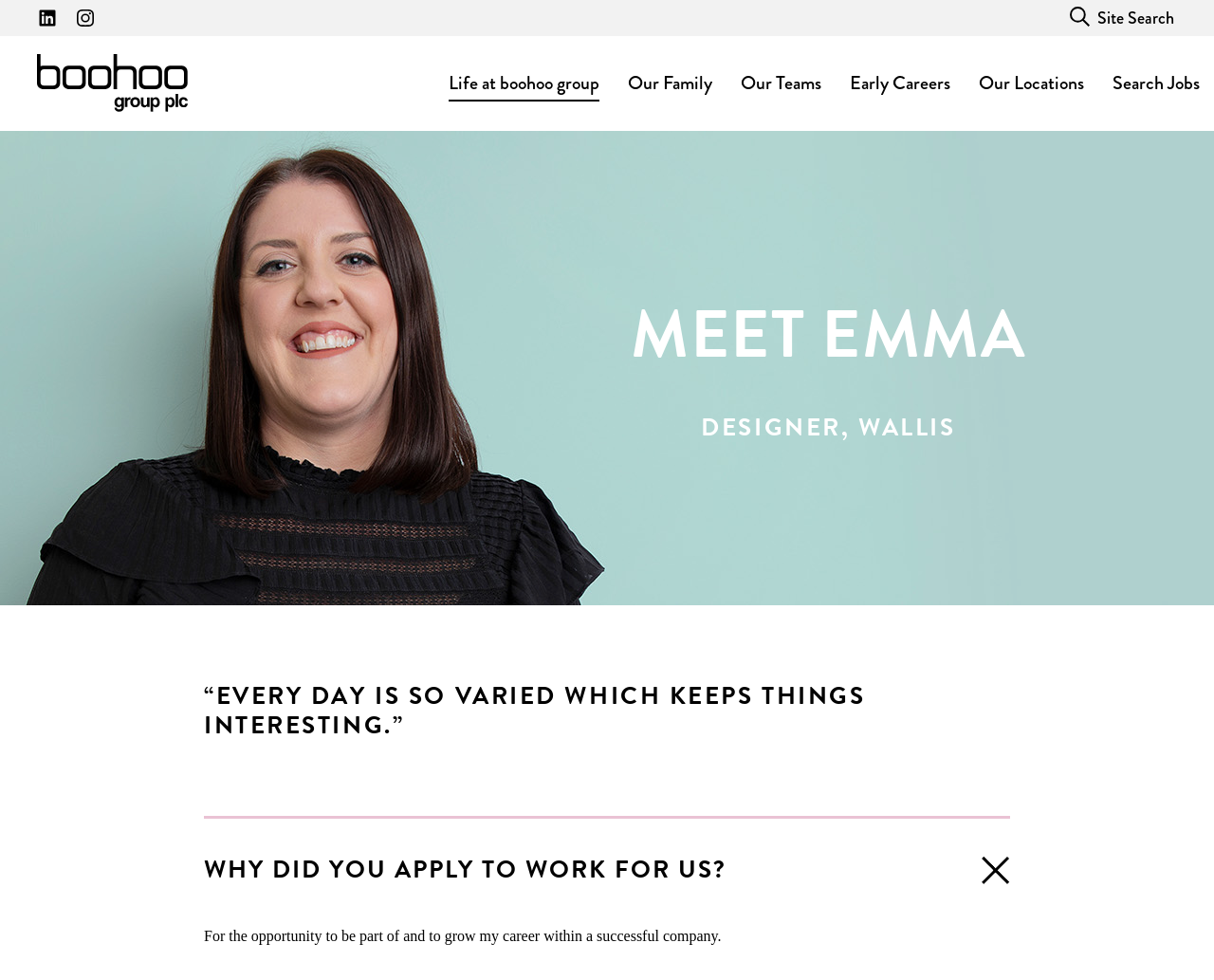Use one word or a short phrase to answer the question provided: 
How varied is Emma's daily work?

Very varied